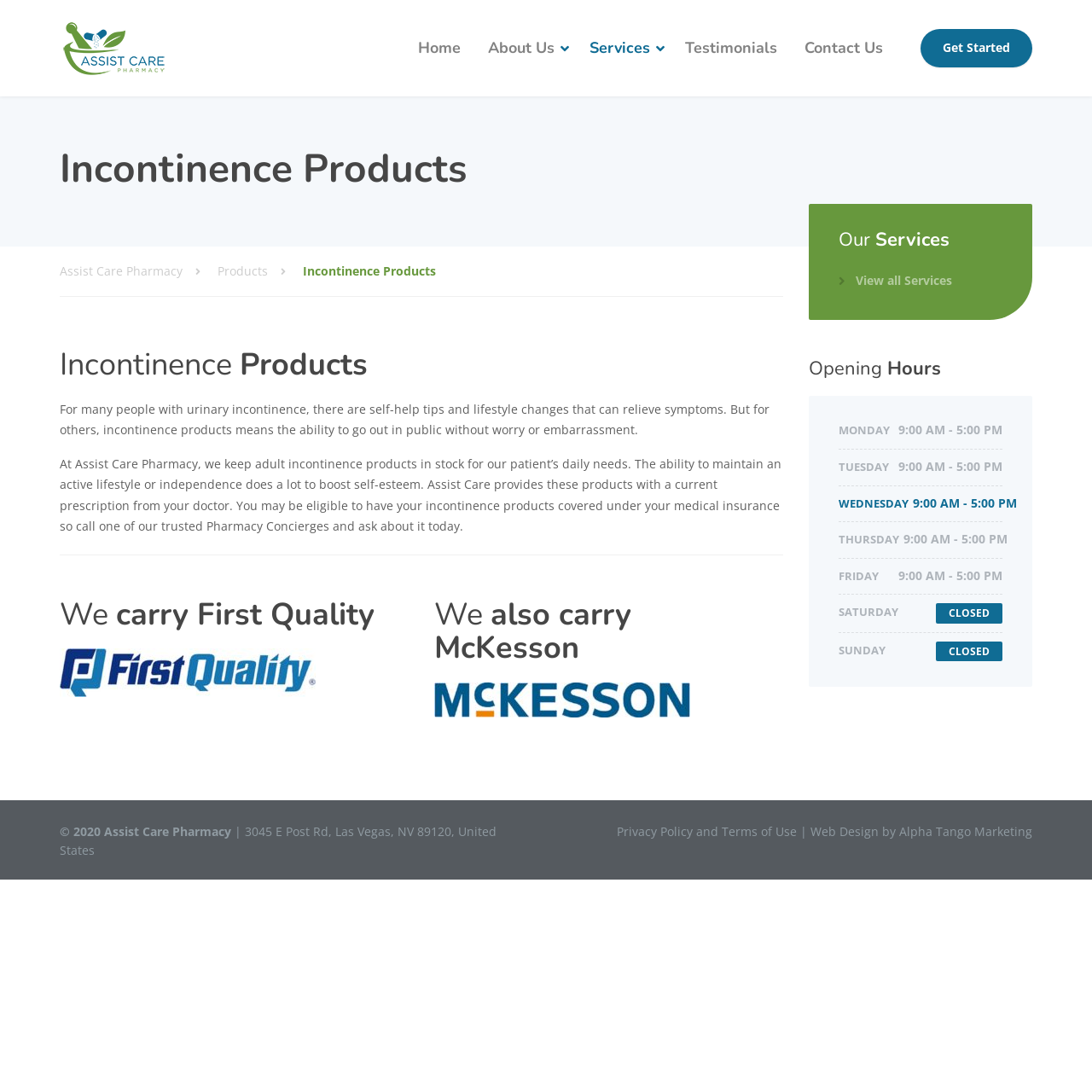Please specify the bounding box coordinates of the clickable region to carry out the following instruction: "Click on 'About Us'". The coordinates should be four float numbers between 0 and 1, in the format [left, top, right, bottom].

[0.436, 0.0, 0.526, 0.088]